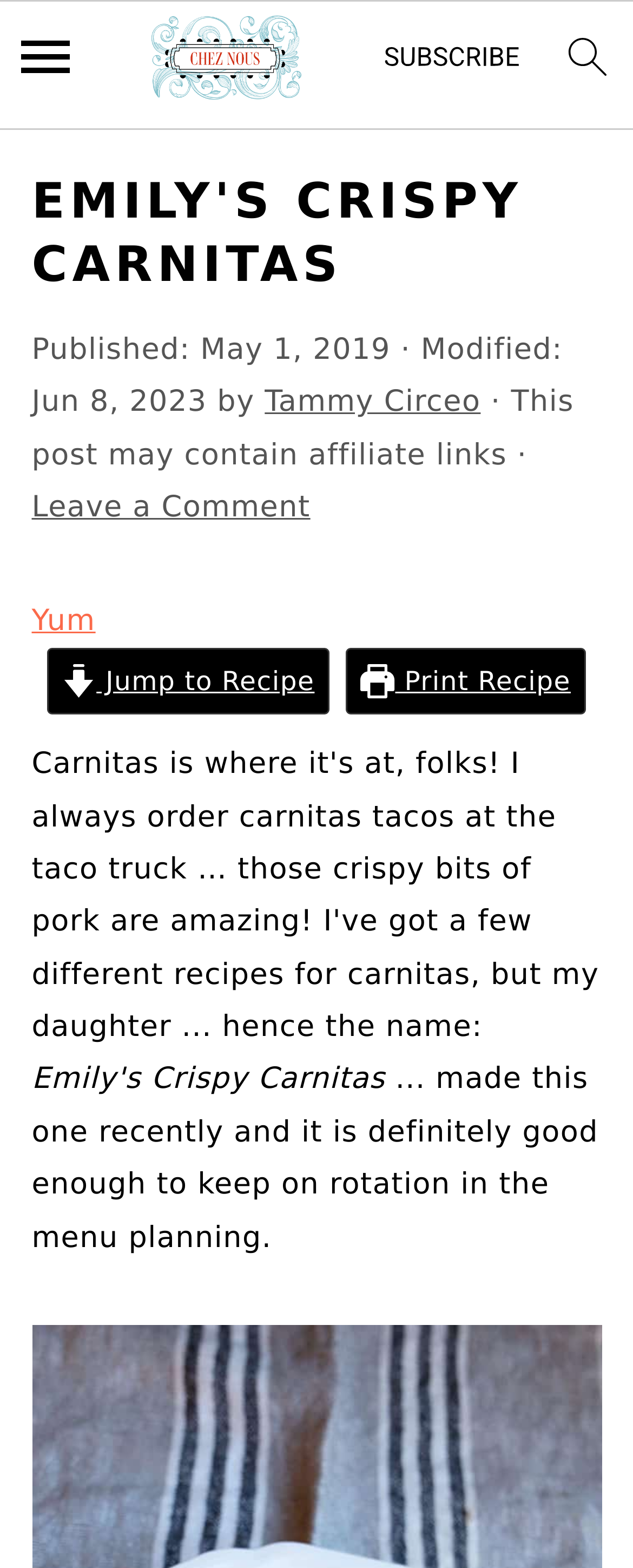Please predict the bounding box coordinates of the element's region where a click is necessary to complete the following instruction: "jump to recipe". The coordinates should be represented by four float numbers between 0 and 1, i.e., [left, top, right, bottom].

[0.075, 0.413, 0.52, 0.456]